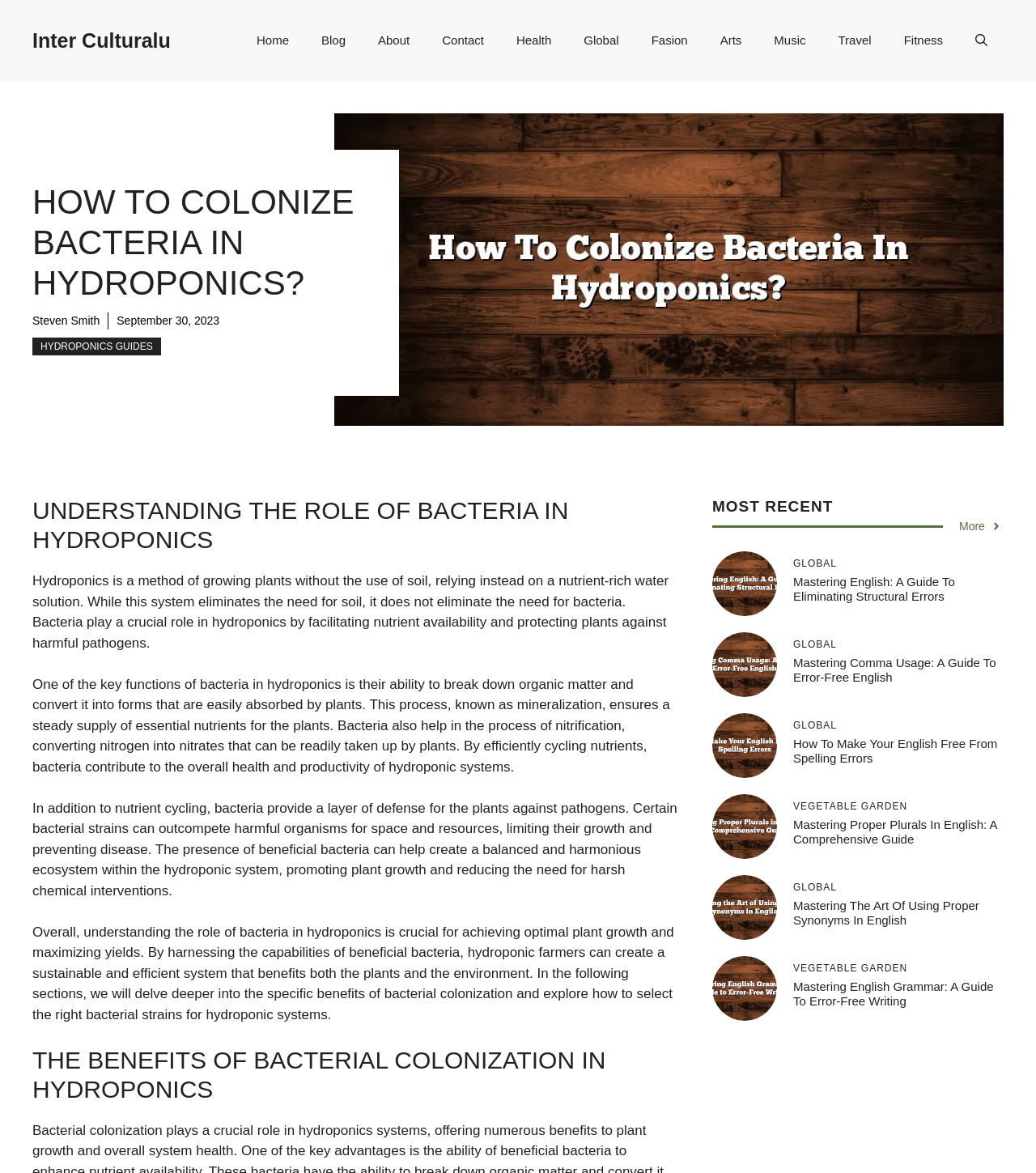Identify the bounding box coordinates of the area you need to click to perform the following instruction: "click the 'Home' link".

[0.232, 0.014, 0.295, 0.055]